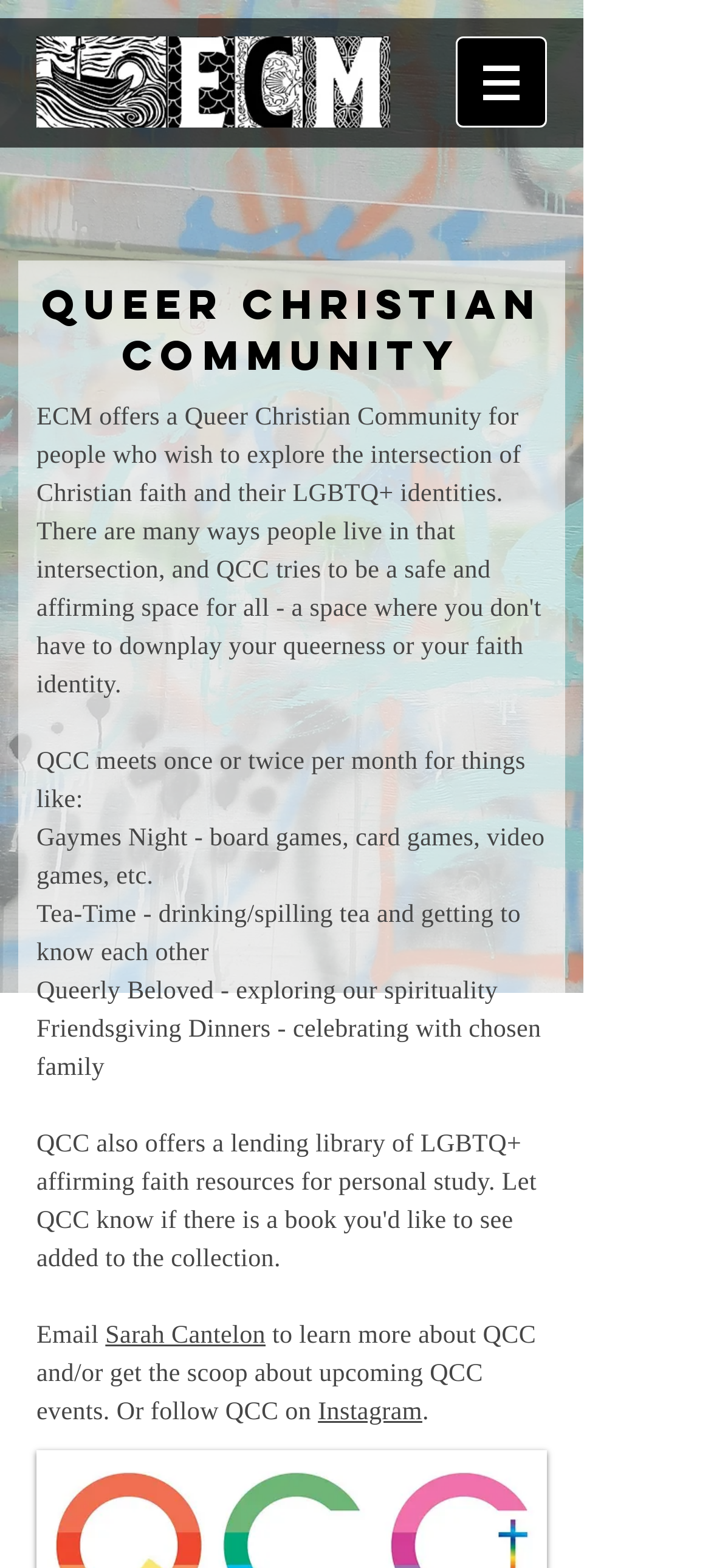Predict the bounding box of the UI element that fits this description: "Sarah Cantelon".

[0.148, 0.844, 0.374, 0.861]